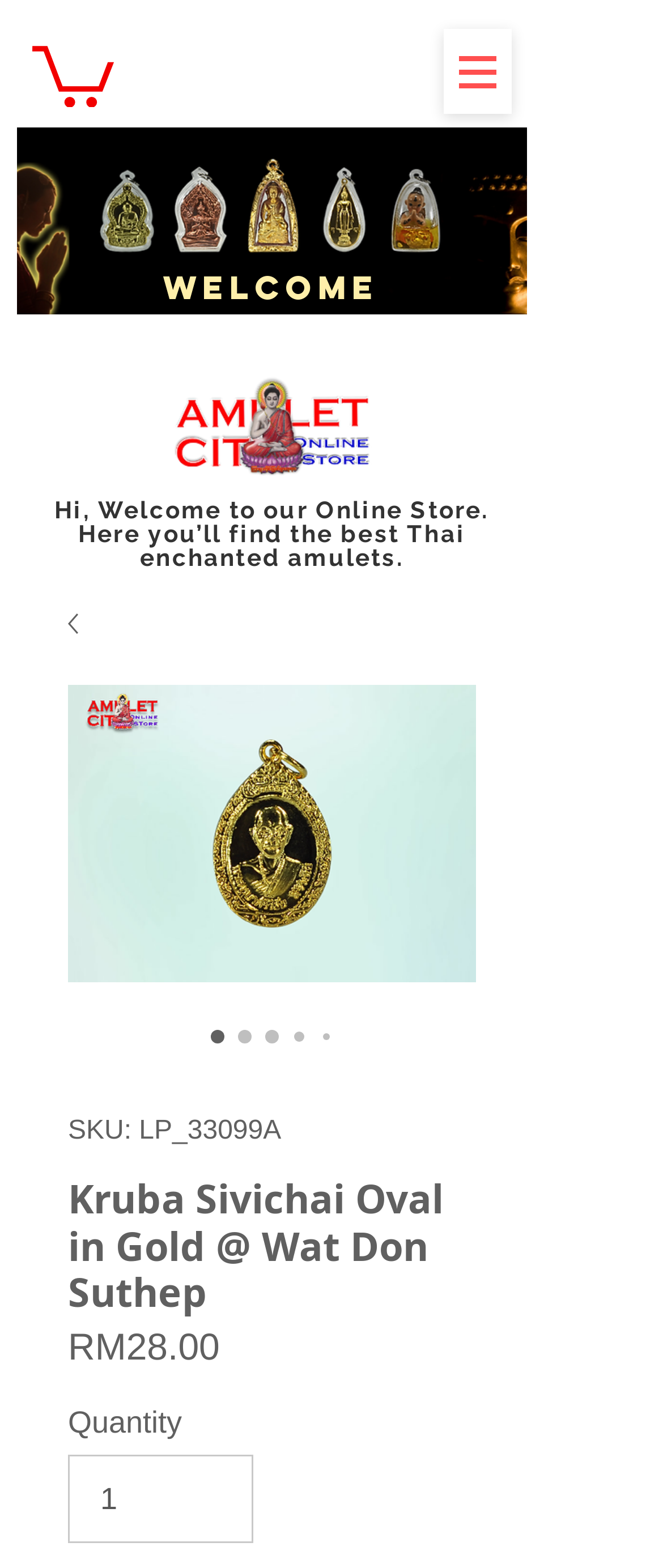Convey a detailed summary of the webpage, mentioning all key elements.

This webpage is an online store selling Thai enchanted amulets. At the top left, there is a navigation menu button. Next to it, there is a heading that reads "Amulet City Online Store" and a subheading that welcomes users to the store. Below these headings, there is a main header image.

On the left side of the page, there is a section with a heading that says "WELCOME". Below this heading, there is a small image and a link. On the right side of the page, there is a larger image of an amulet, which is the main product being showcased. This image is accompanied by a heading that reads "Kruba Sivichai Oval in Gold @ Wat Don Suthep".

Below the product image, there are five radio buttons with the same label as the heading. Only one of the radio buttons is checked. Next to the radio buttons, there is a section with product details, including the SKU number, price, and quantity. The price is listed as RM28.00, and users can adjust the quantity using a spin button.

Overall, the webpage is focused on showcasing a specific amulet product and providing users with the necessary information to make a purchase.